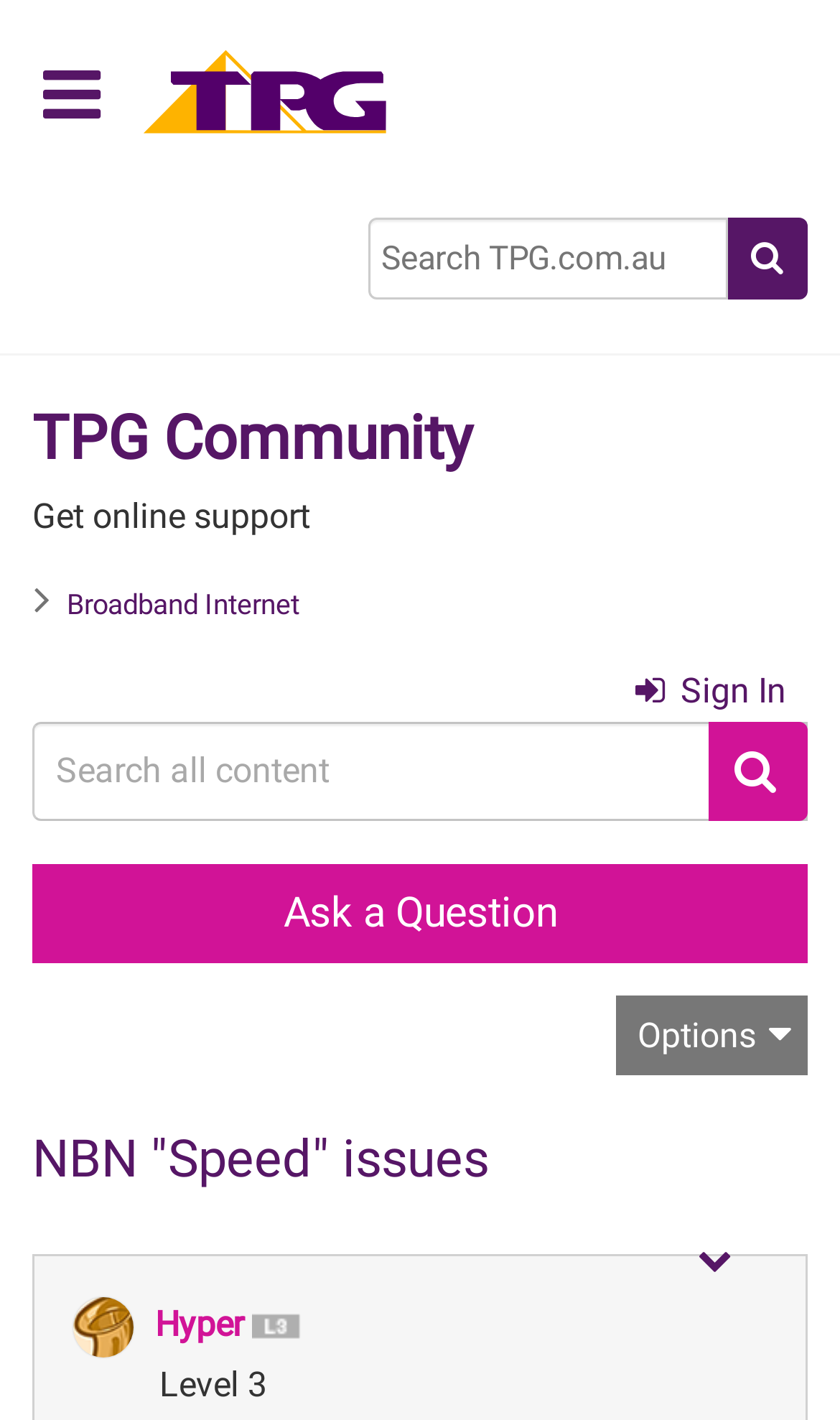Provide the bounding box coordinates for the UI element that is described as: "name="q" placeholder="Search TPG.com.au"".

[0.438, 0.153, 0.867, 0.211]